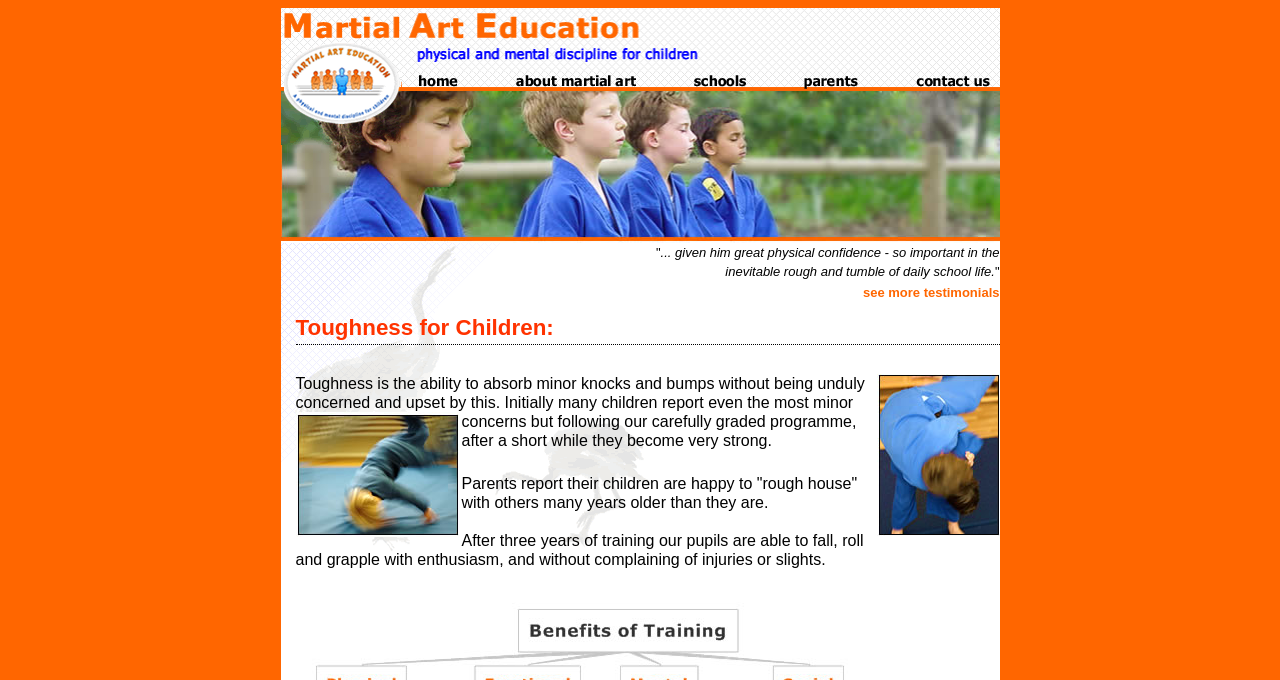What is the main topic of this webpage?
Refer to the image and respond with a one-word or short-phrase answer.

Toughness for Children